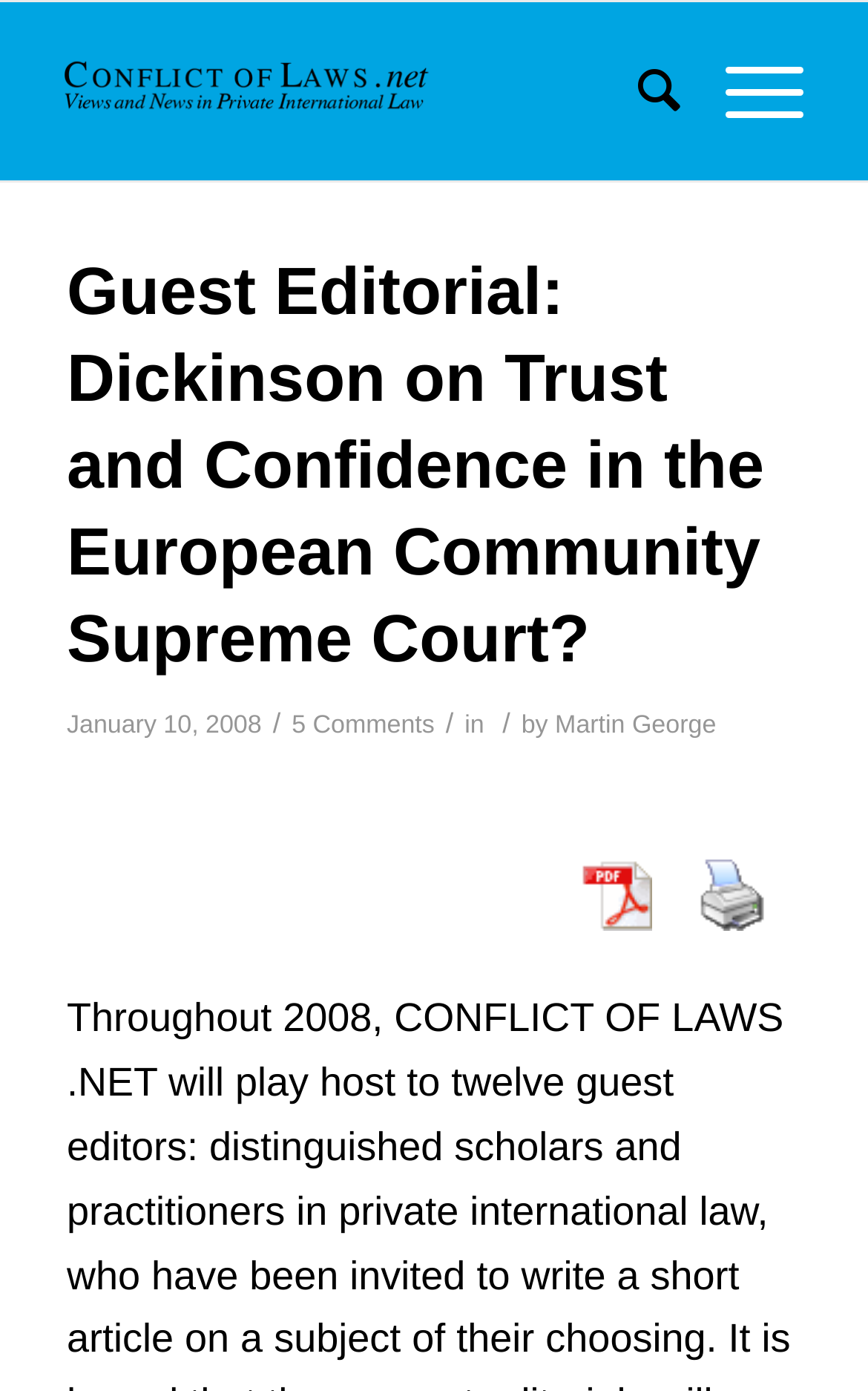Are there any images on the webpage?
Relying on the image, give a concise answer in one word or a brief phrase.

Yes